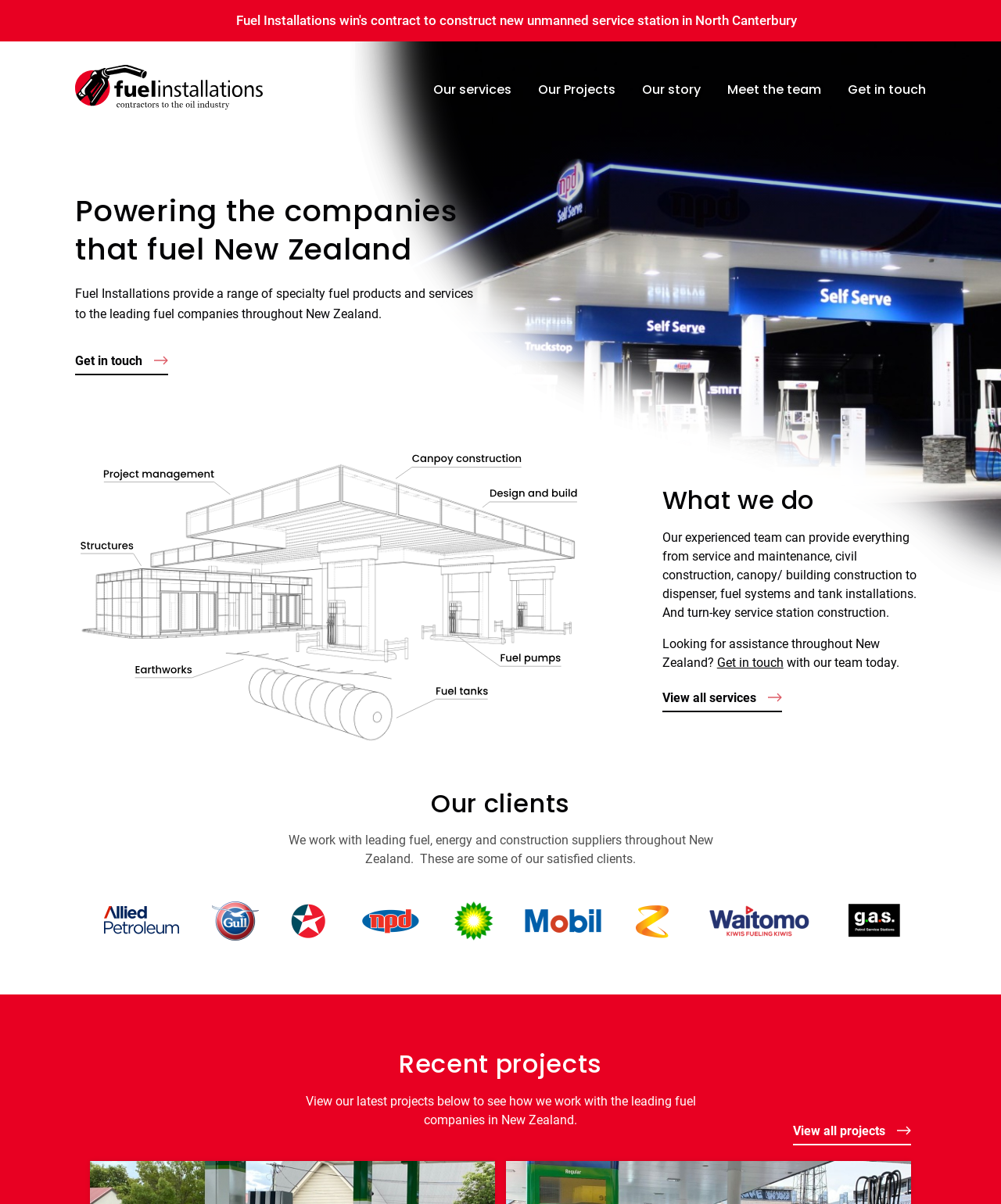Identify the bounding box coordinates necessary to click and complete the given instruction: "Click on Our services".

[0.433, 0.067, 0.511, 0.082]